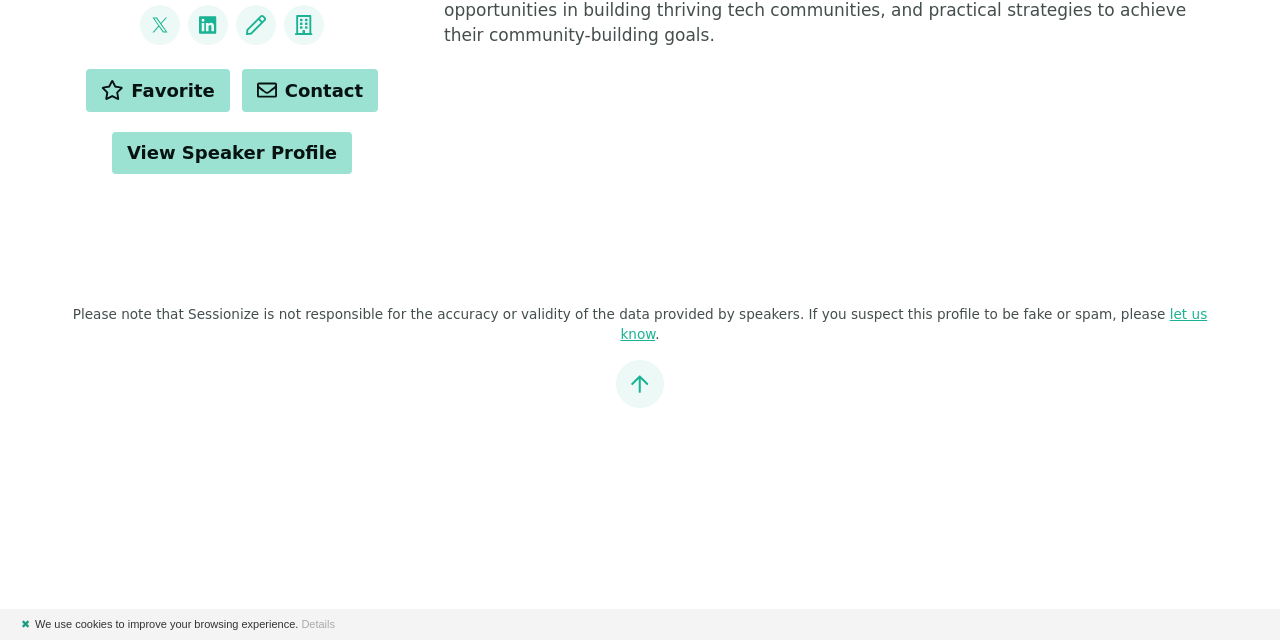Calculate the bounding box coordinates of the UI element given the description: "Company".

[0.222, 0.007, 0.253, 0.07]